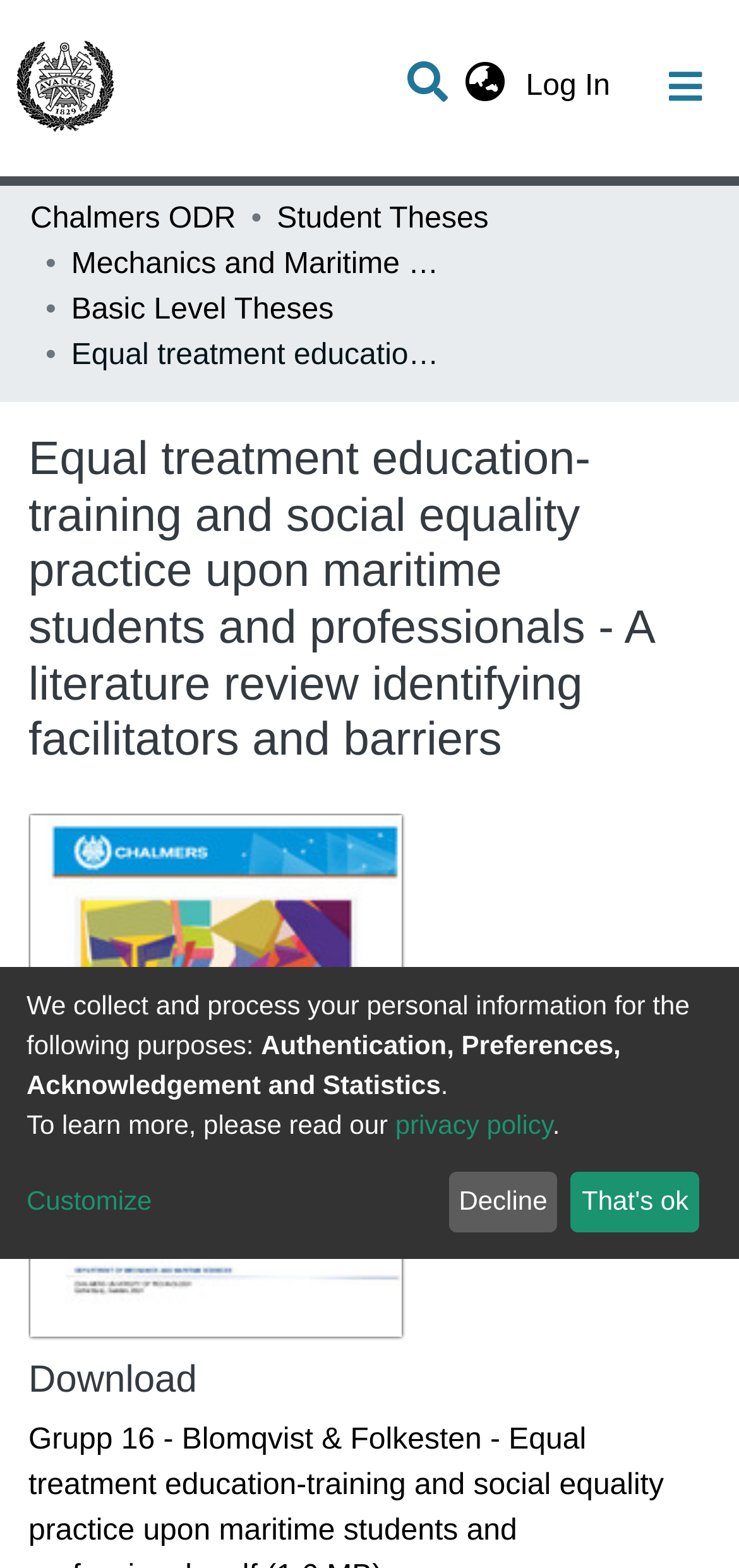Generate a thorough description of the webpage.

The webpage appears to be a research paper or academic study focused on equal treatment education and social equality practices in the maritime industry. 

At the top of the page, there is a navigation bar with several links, including a repository logo, a search bar, a language switch button, and a log-in button. 

Below the navigation bar, there is a main navigation menu with links to statistics, communities and collections, and all of Chalmers ODR. 

To the right of the main navigation menu, there is a breadcrumb navigation showing the current location within the website, with links to Chalmers ODR, Student Theses, Mechanics and Maritime Sciences, and Basic Level Theses.

The main content of the page is divided into two sections. The top section has a heading that matches the title of the study, and the bottom section has a heading labeled "Download". 

In between these two sections, there is a block of text that explains how the website collects and processes personal information, with links to a privacy policy and a customize option. There are also two buttons, "Decline" and "That's ok", which likely relate to the privacy policy.

Overall, the webpage appears to be a formal academic study or research paper, with a focus on equal treatment education and social equality practices in the maritime industry.